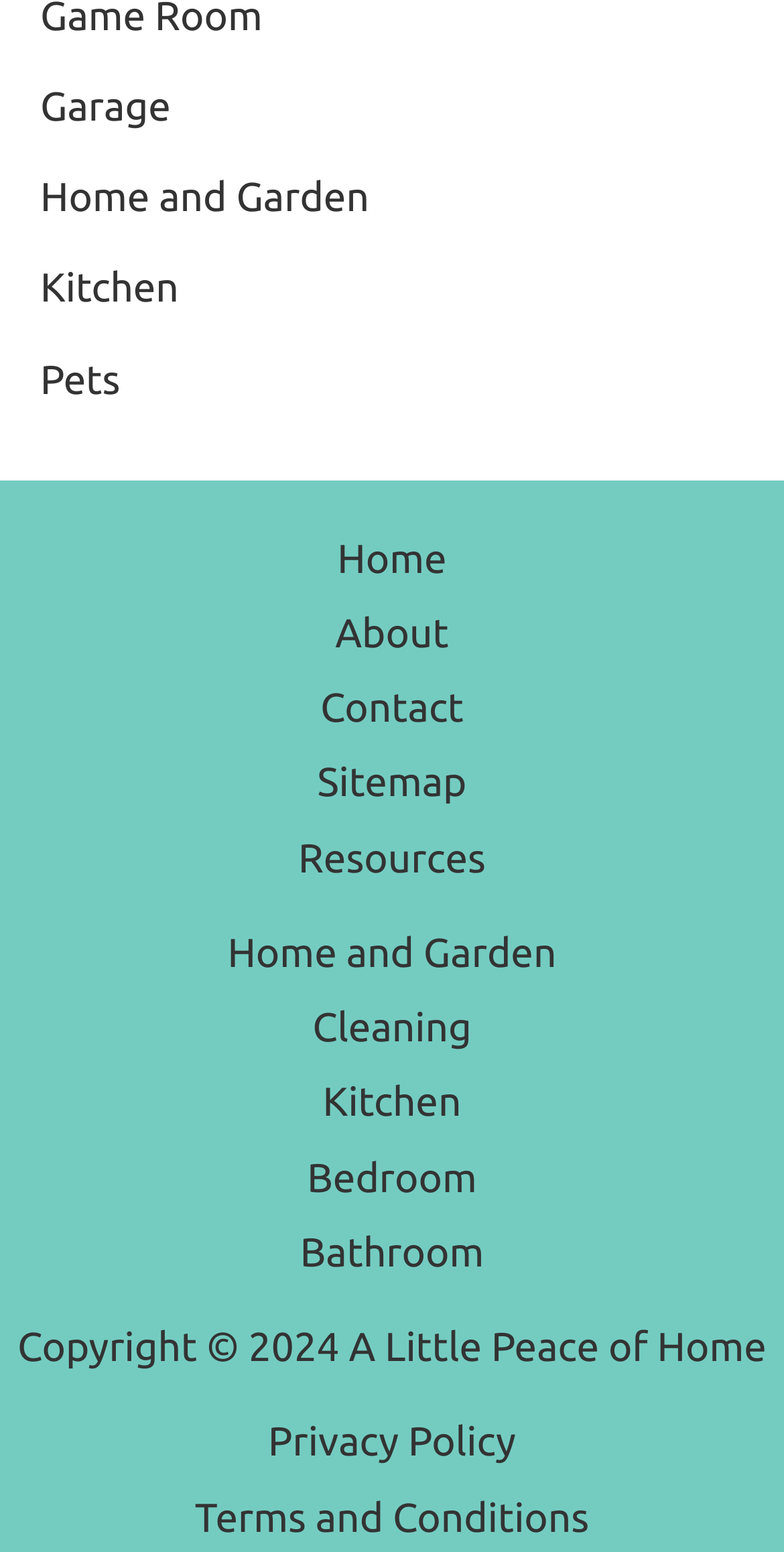Given the element description, predict the bounding box coordinates in the format (top-left x, top-left y, bottom-right x, bottom-right y). Make sure all values are between 0 and 1. Here is the element description: Privacy Policy

[0.342, 0.914, 0.658, 0.944]